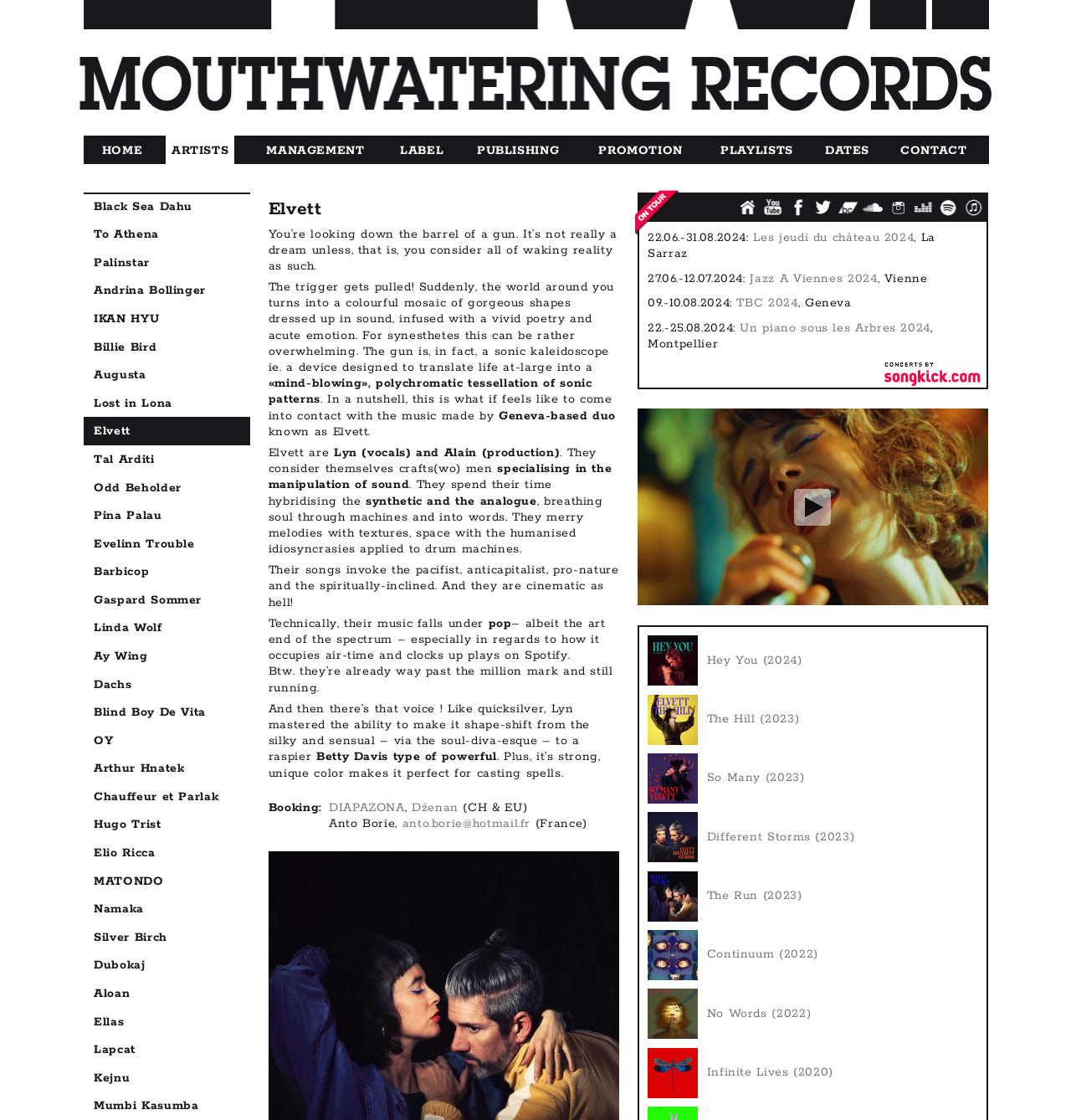What is the genre of music Elvett falls under?
Provide a short answer using one word or a brief phrase based on the image.

pop